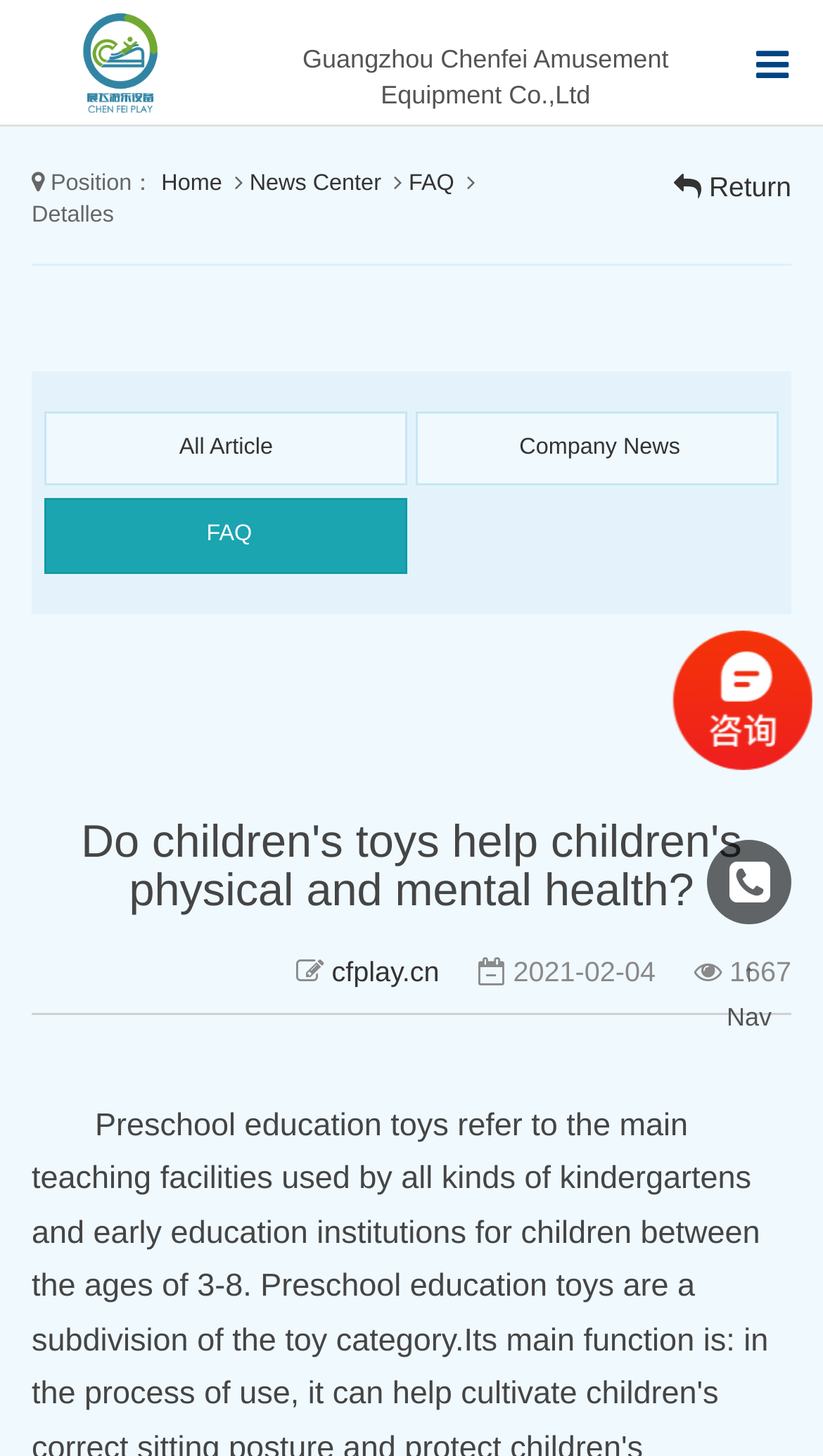Determine the bounding box for the UI element described here: "FAQ".

[0.054, 0.342, 0.496, 0.394]